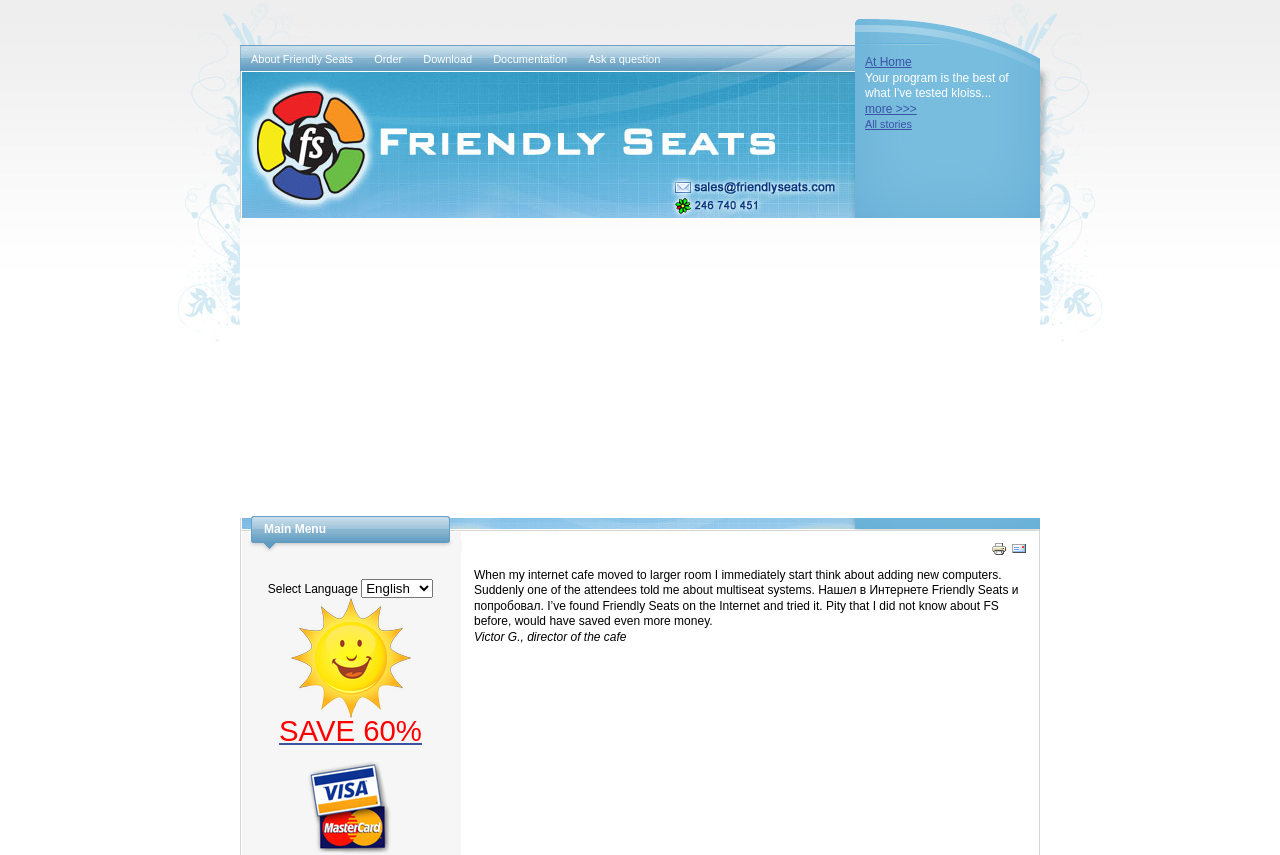Please give a short response to the question using one word or a phrase:
What is the name of the internet cafe mentioned?

Victor